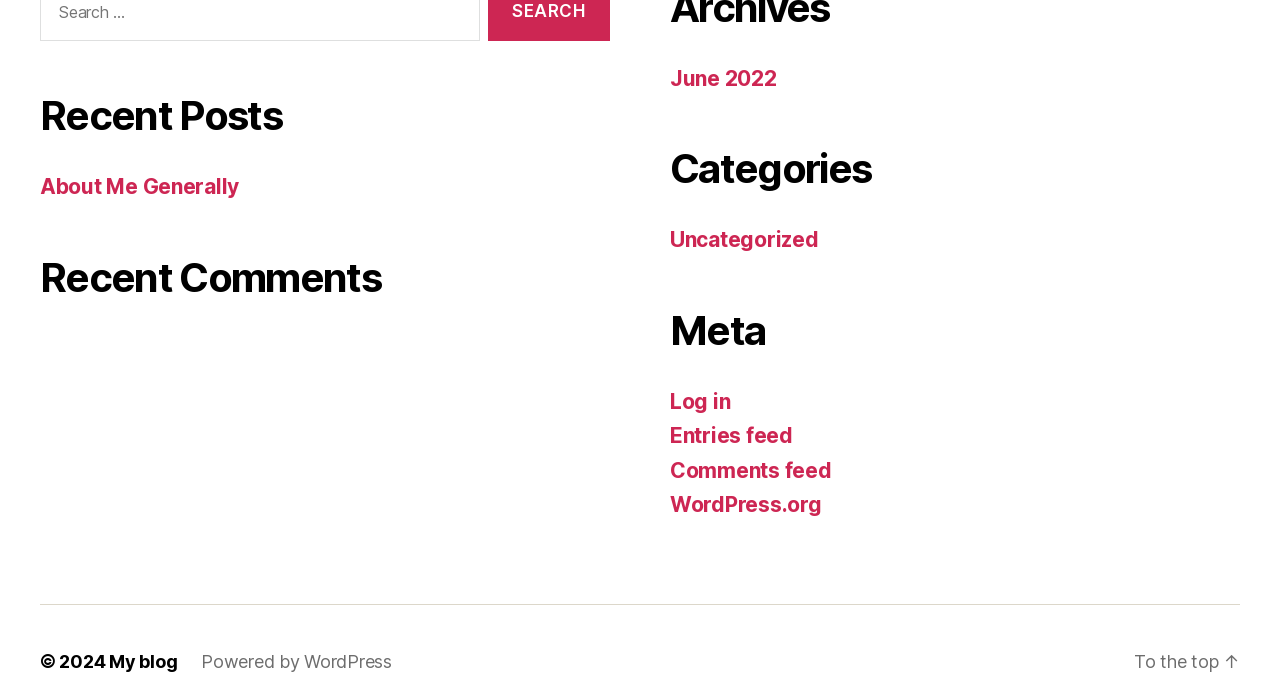Use the information in the screenshot to answer the question comprehensively: What is the purpose of the 'To the top' link?

The 'To the top' link is located at the bottom of the webpage, suggesting that its purpose is to allow users to quickly scroll back to the top of the webpage, likely after reading or browsing content.